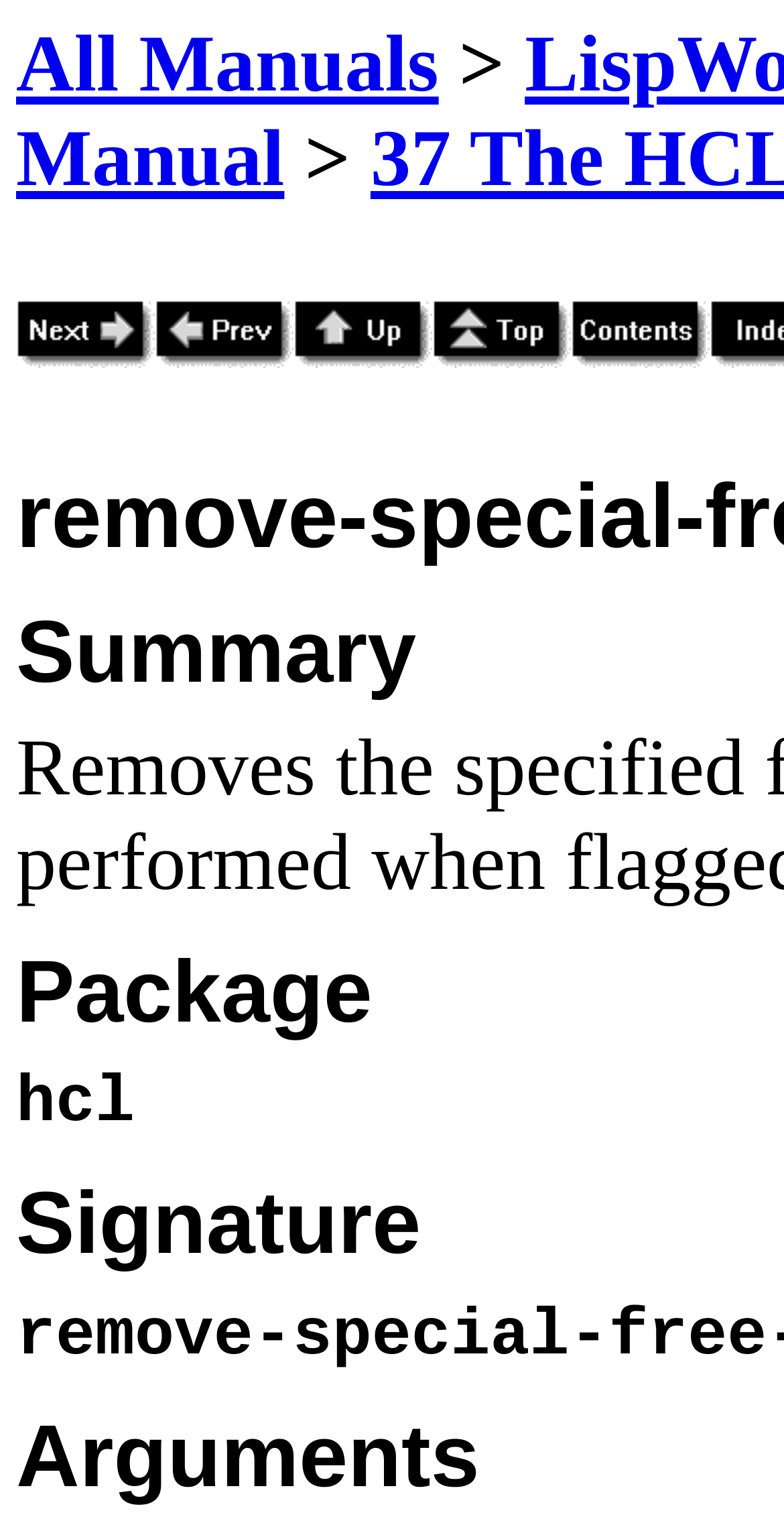What is the first link on the webpage?
Based on the image, provide your answer in one word or phrase.

All Manuals